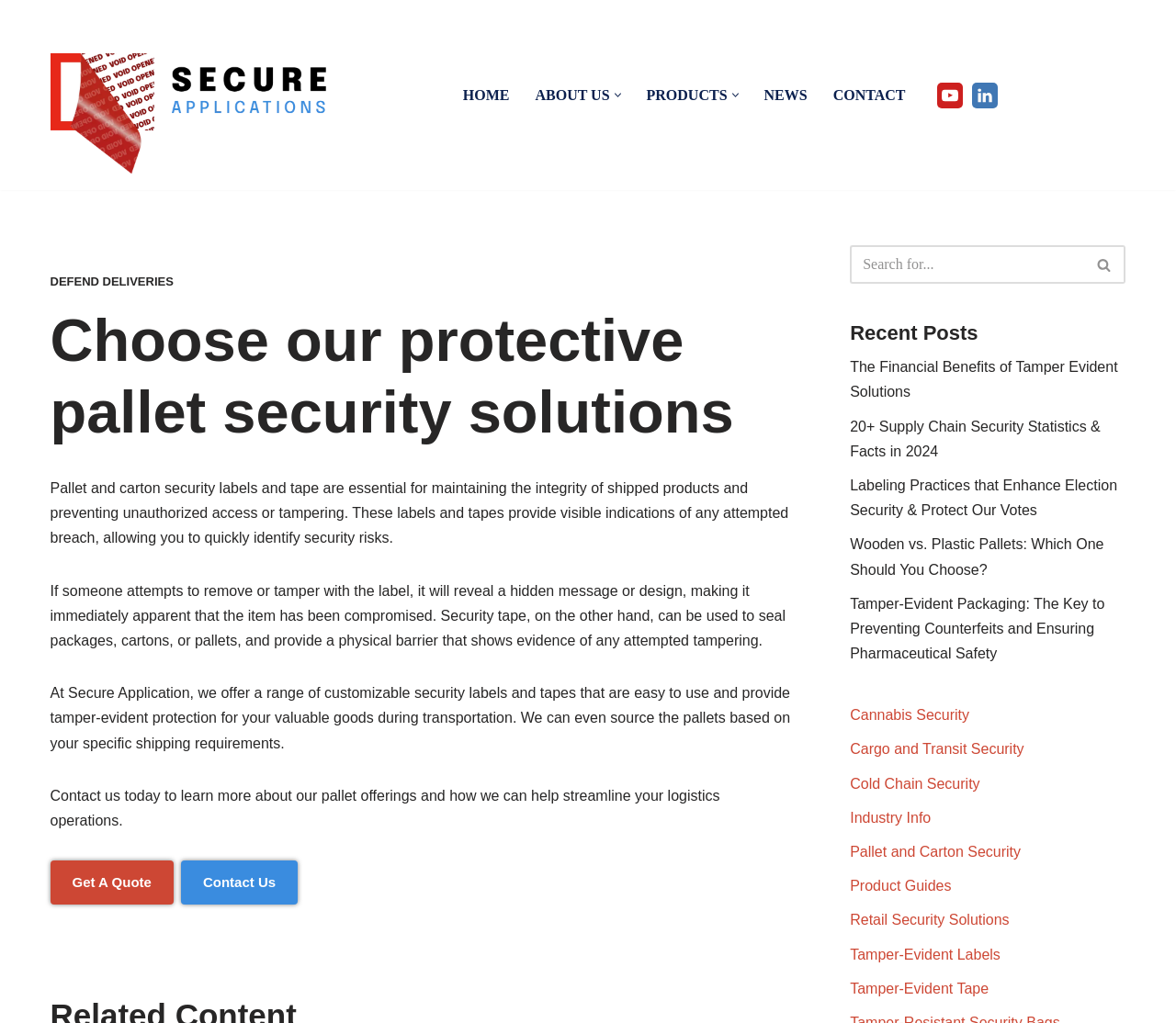Provide a short answer using a single word or phrase for the following question: 
Can Secure Application source pallets based on specific shipping requirements?

Yes